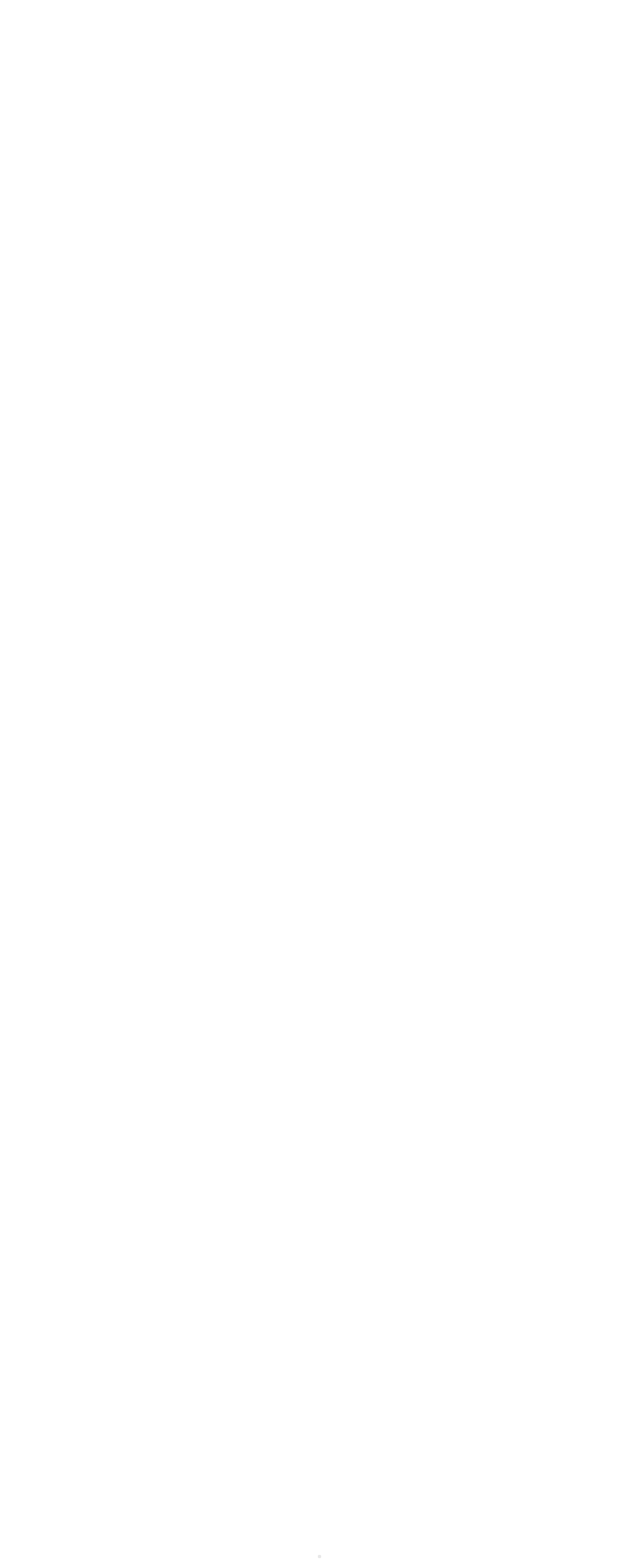How many items are available for 'timing belt pulley'?
Based on the visual information, provide a detailed and comprehensive answer.

By analyzing the link 'timing belt pulley (165 items)' on the webpage, I can see that there are 165 items available for 'timing belt pulley'.